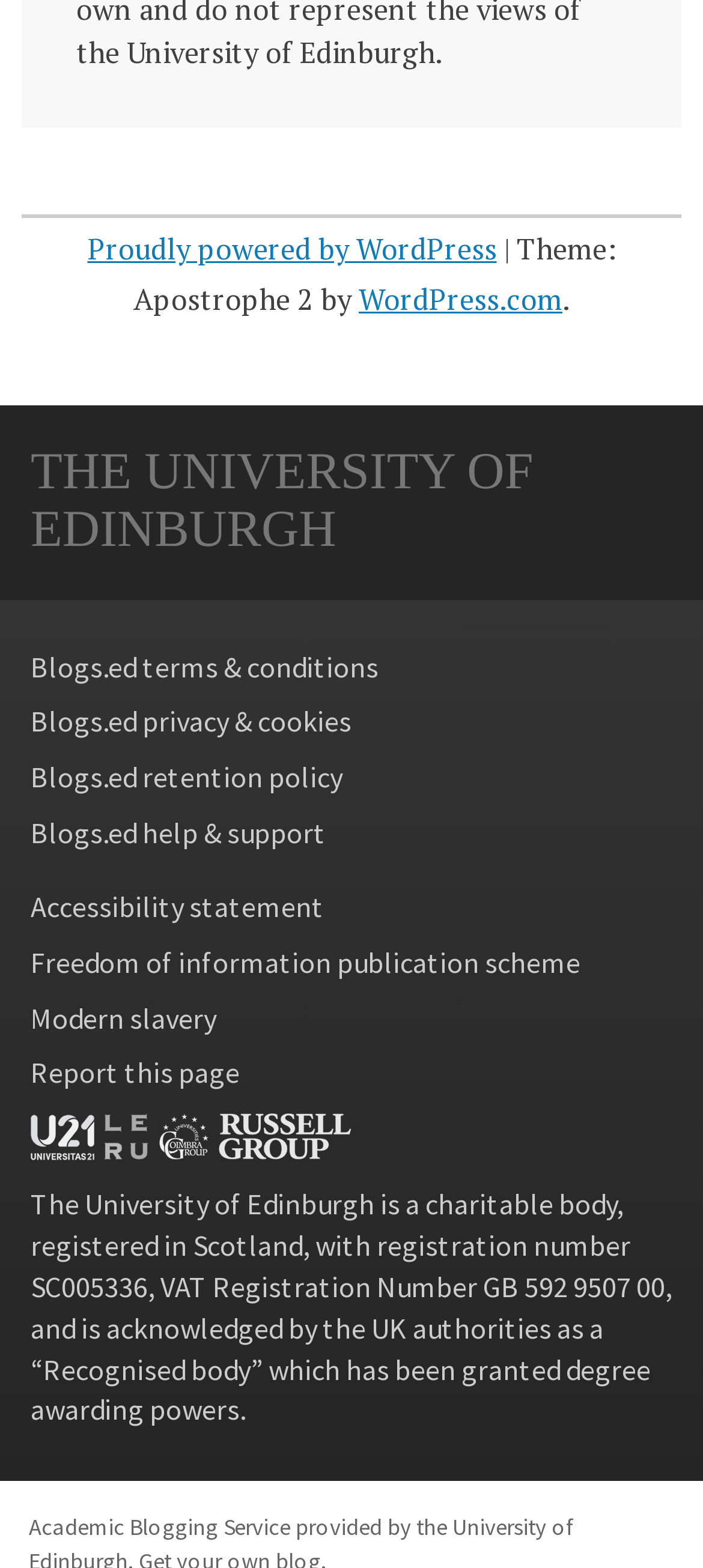Pinpoint the bounding box coordinates of the area that should be clicked to complete the following instruction: "Learn about University affiliations". The coordinates must be given as four float numbers between 0 and 1, i.e., [left, top, right, bottom].

[0.044, 0.709, 0.5, 0.741]